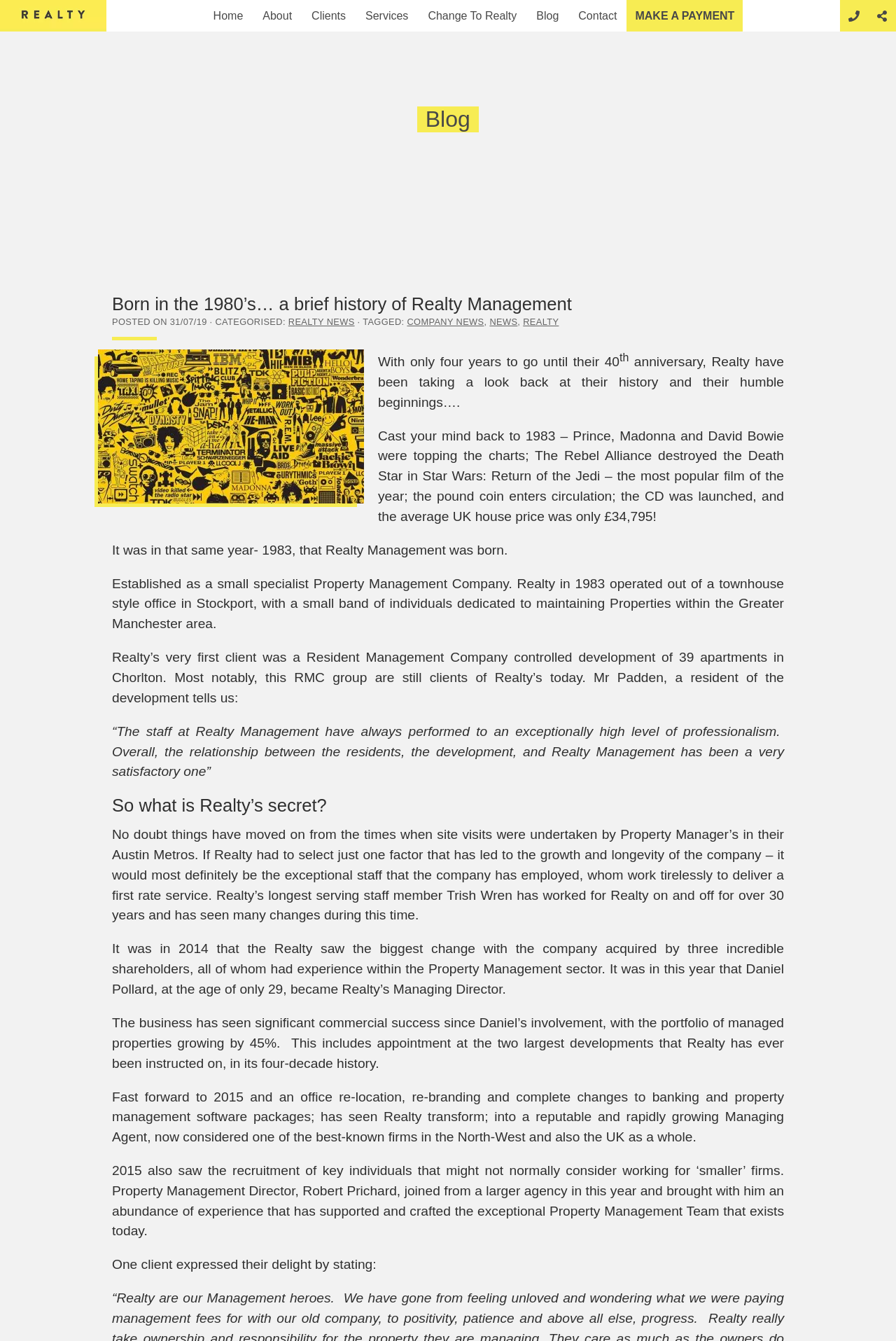What was the average UK house price in 1983?
Look at the screenshot and give a one-word or phrase answer.

£34,795